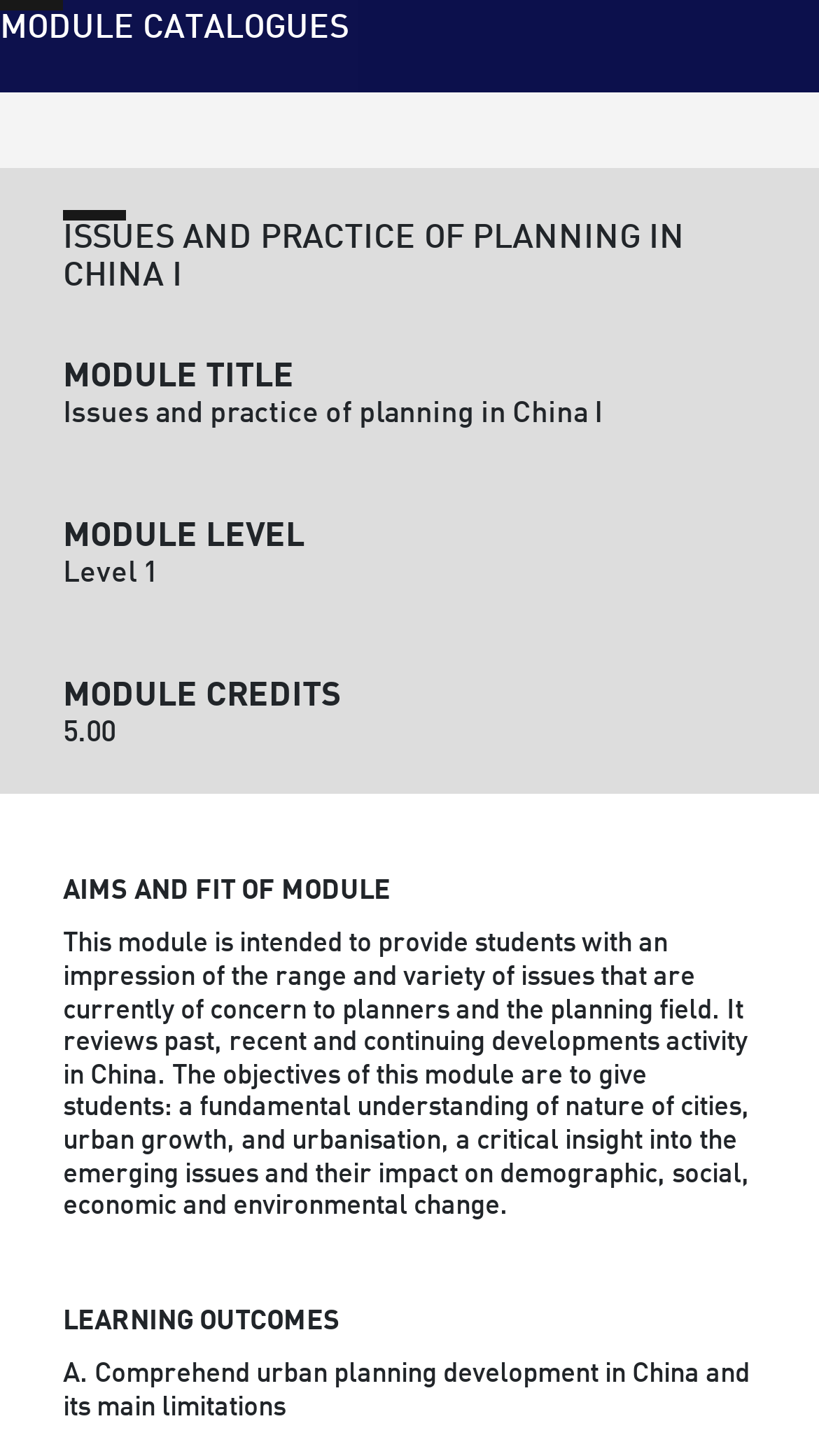Use the details in the image to answer the question thoroughly: 
How many credits is the module worth?

I looked at the StaticText element with the text 'MODULE CREDITS', which is followed by another StaticText element with the text '5.00'. This suggests that the module is worth 5.00 credits.